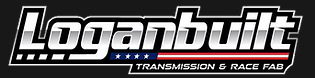Describe the scene in the image with detailed observations.

The image displays the logo of Loganbuilt, a brand specializing in transmission and race fabrication. The logo features a bold, modern design with the word "Loganbuilt" prominently highlighted in striking white text, set against a dark background. Below the brand name, the words "TRANSMISSION & RACE FAB" are showcased in a smaller font, underscoring the company's expertise in high-performance automotive components. The logo also includes red and blue stripes with three stars, evoking a sense of American pride and craftsmanship, making it visually appealing and representative of the brand's identity in the racing community.